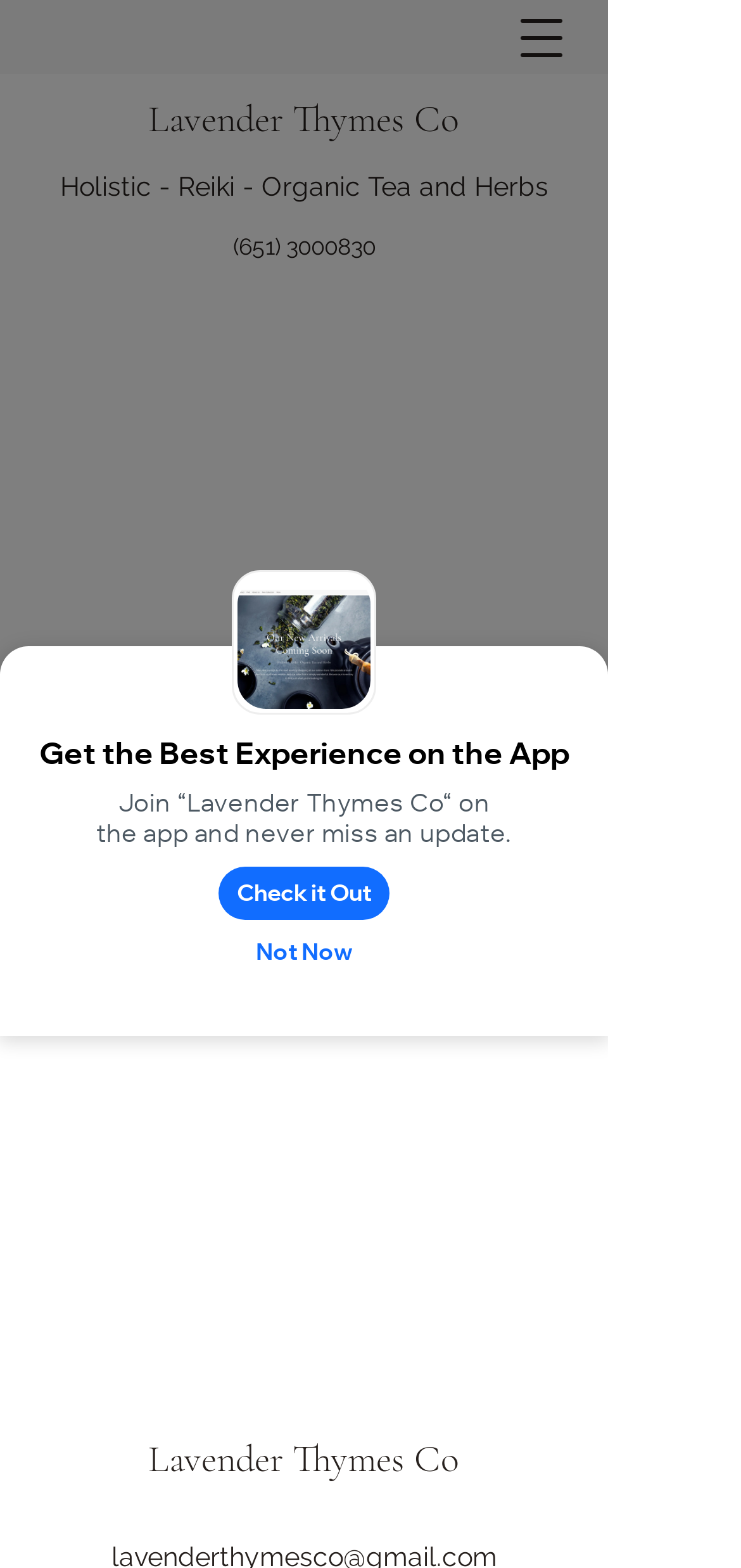Give a one-word or short-phrase answer to the following question: 
How many buttons are there on the webpage?

4